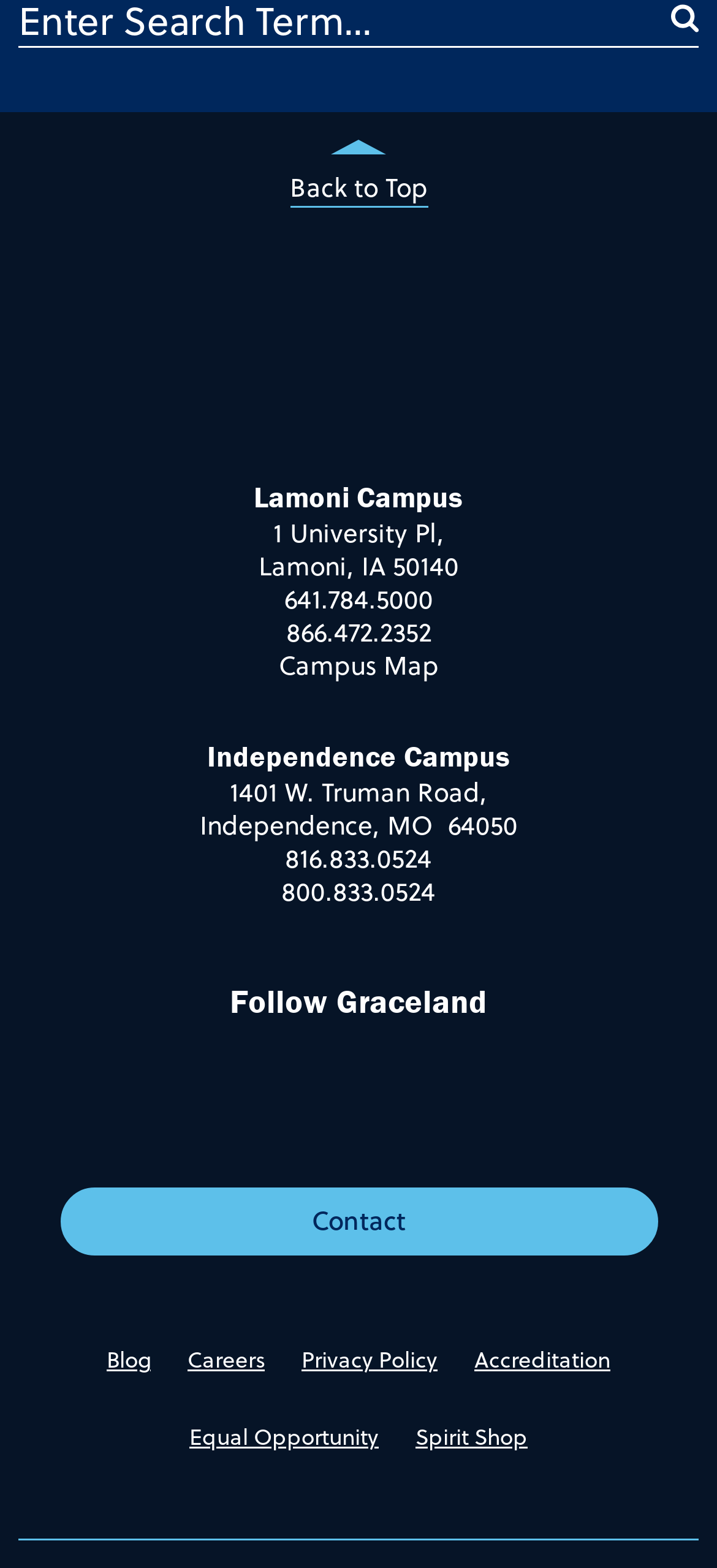Consider the image and give a detailed and elaborate answer to the question: 
What is the address of the Lamoni campus?

The answer can be found by looking at the link element with the text '1 University Pl, Lamoni, IA 50140', which is located below the 'Lamoni Campus' link.